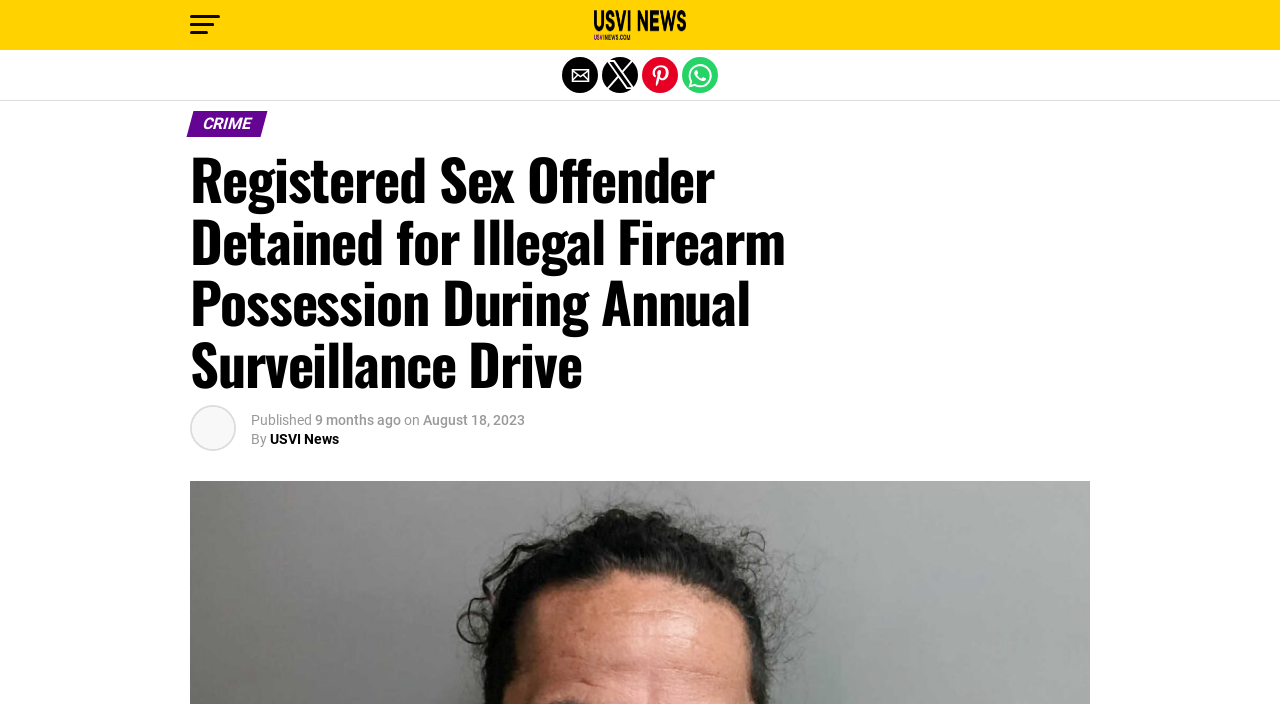Mark the bounding box of the element that matches the following description: "USVI News".

[0.211, 0.613, 0.265, 0.635]